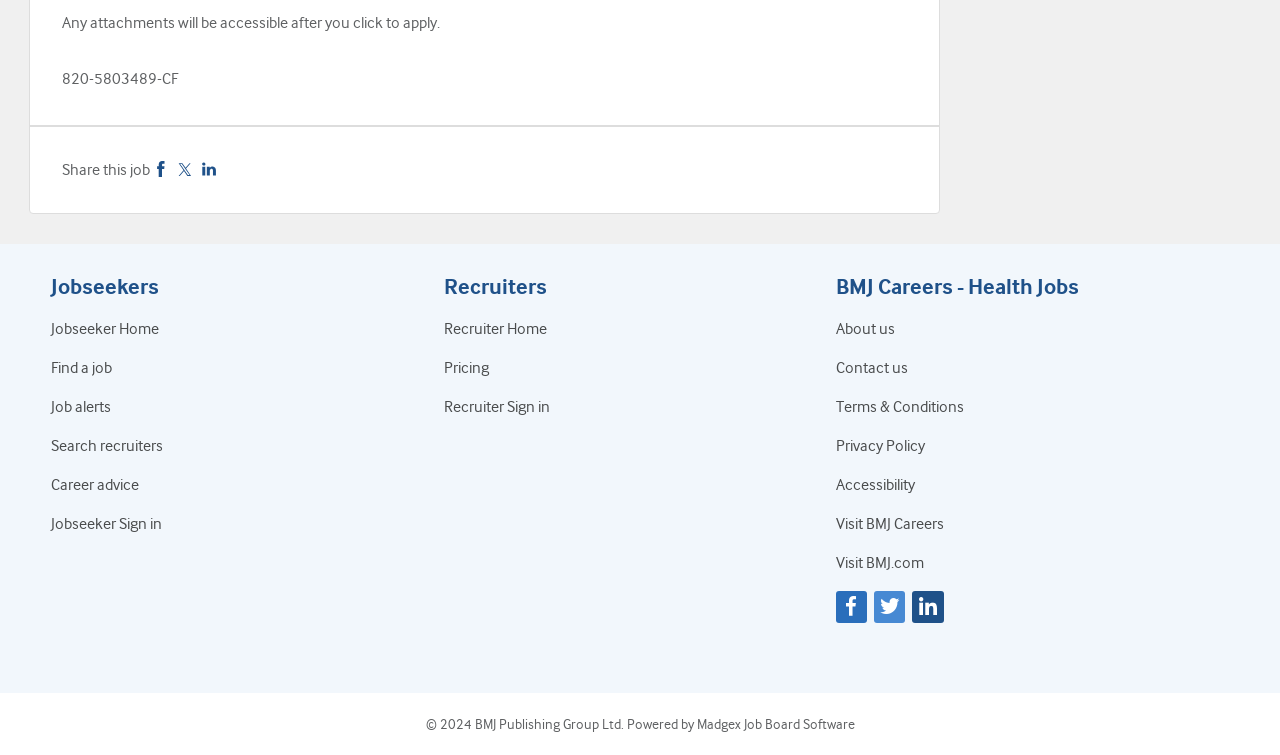Specify the bounding box coordinates of the area to click in order to follow the given instruction: "Sign in as a jobseeker."

[0.04, 0.682, 0.127, 0.706]